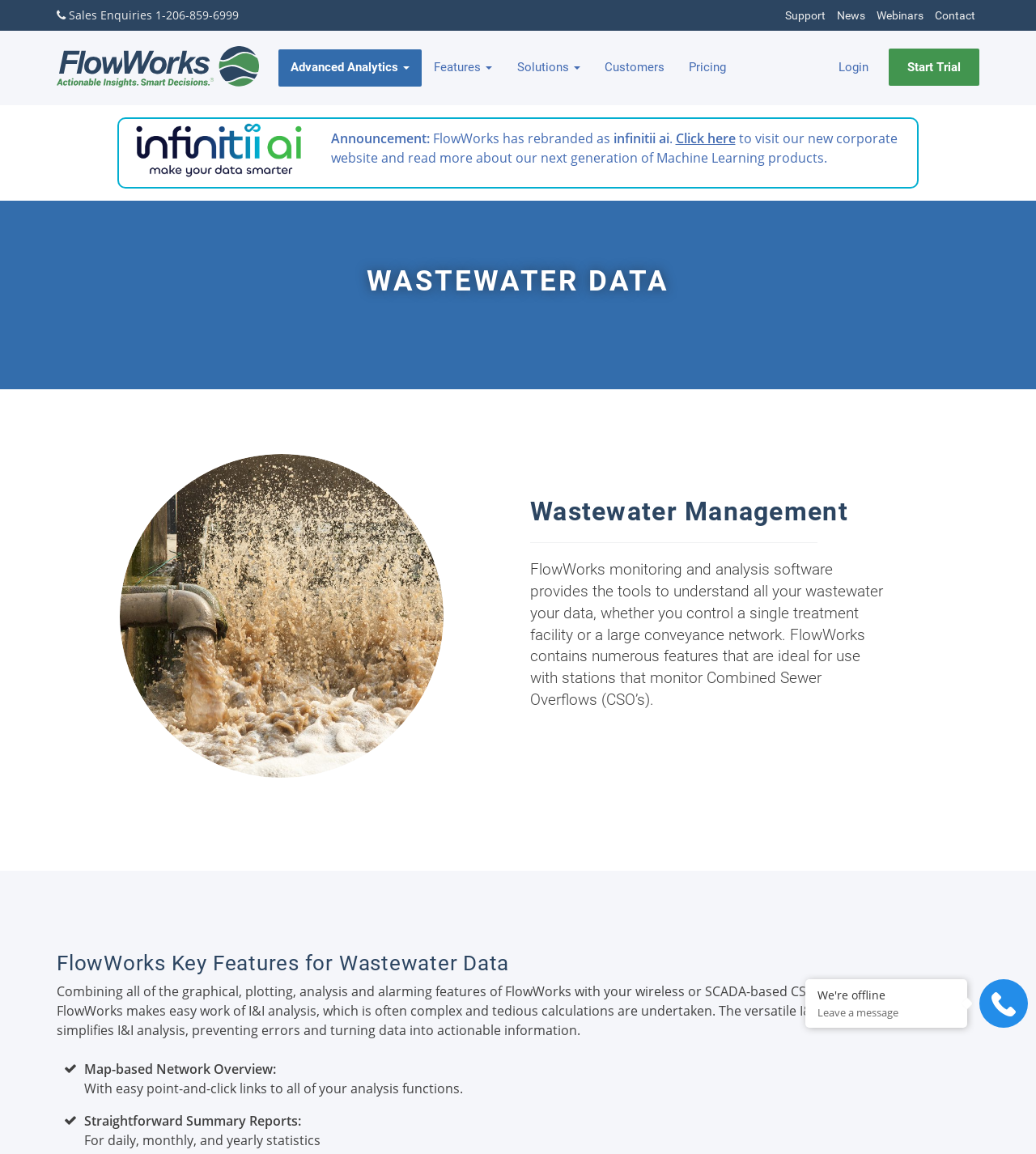Reply to the question with a brief word or phrase: What is the name of the software mentioned on this webpage?

FlowWorks